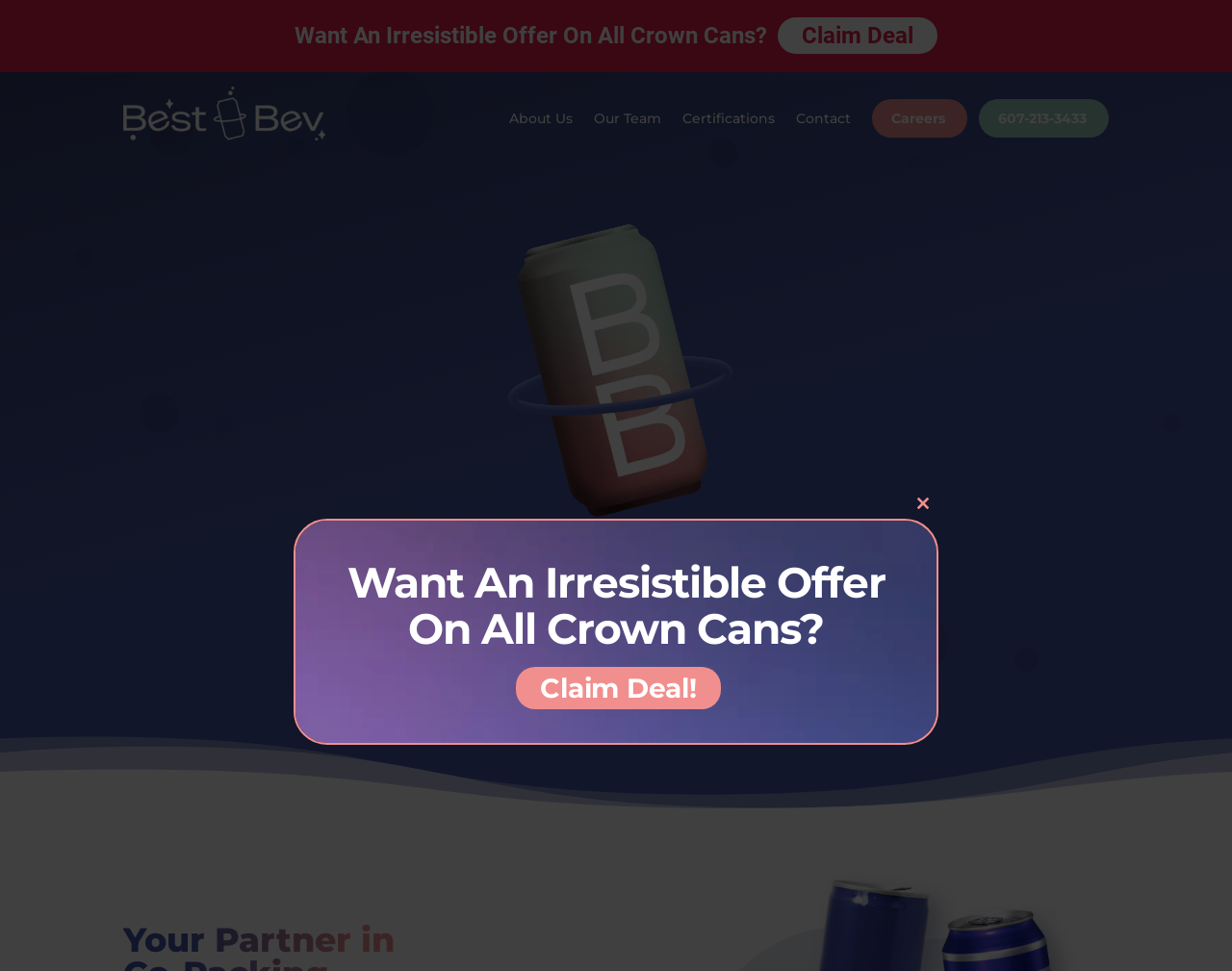What is the offer on Crown Cans? Analyze the screenshot and reply with just one word or a short phrase.

Irresistible